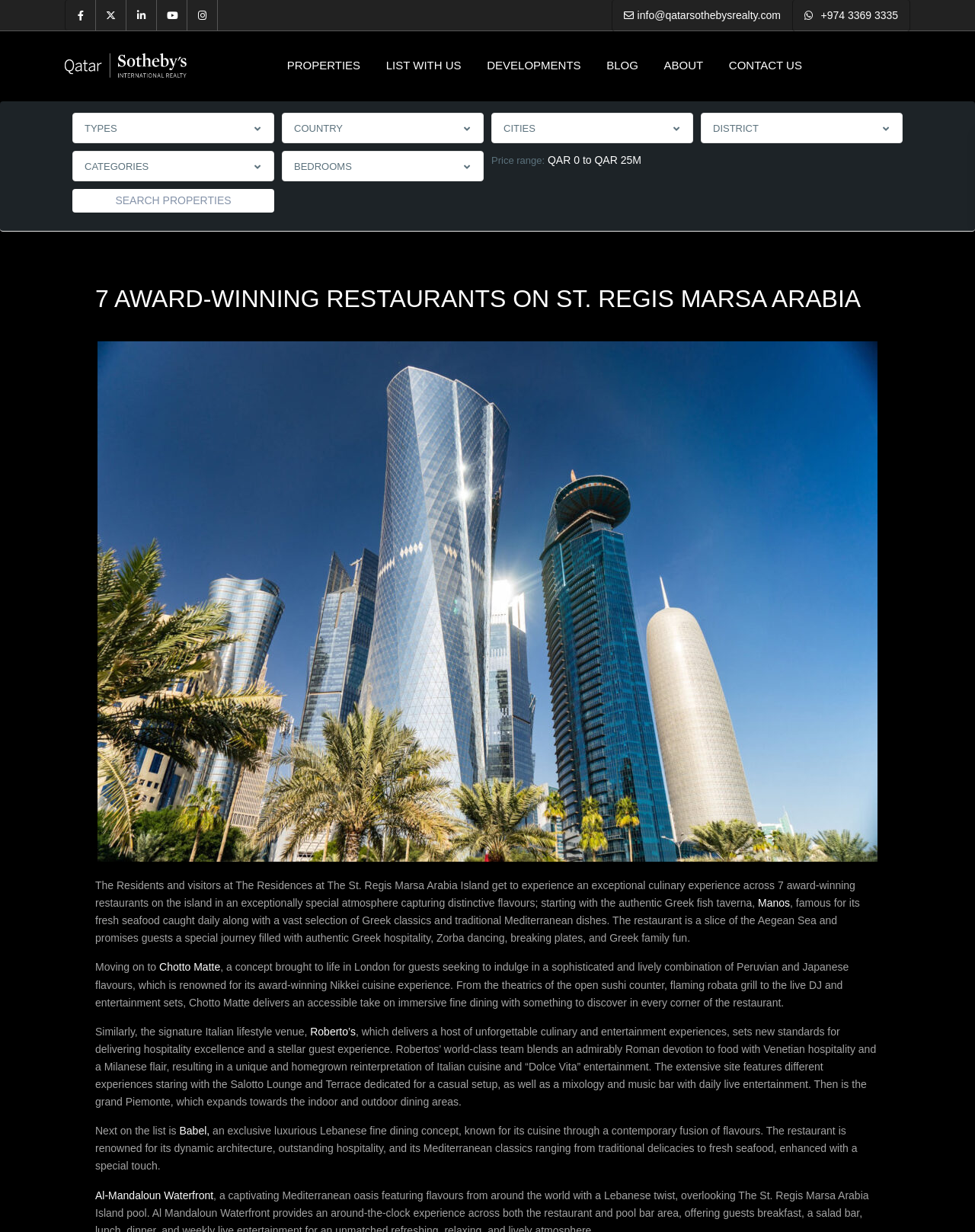Identify the bounding box coordinates of the section to be clicked to complete the task described by the following instruction: "Search for properties". The coordinates should be four float numbers between 0 and 1, formatted as [left, top, right, bottom].

[0.074, 0.153, 0.281, 0.173]